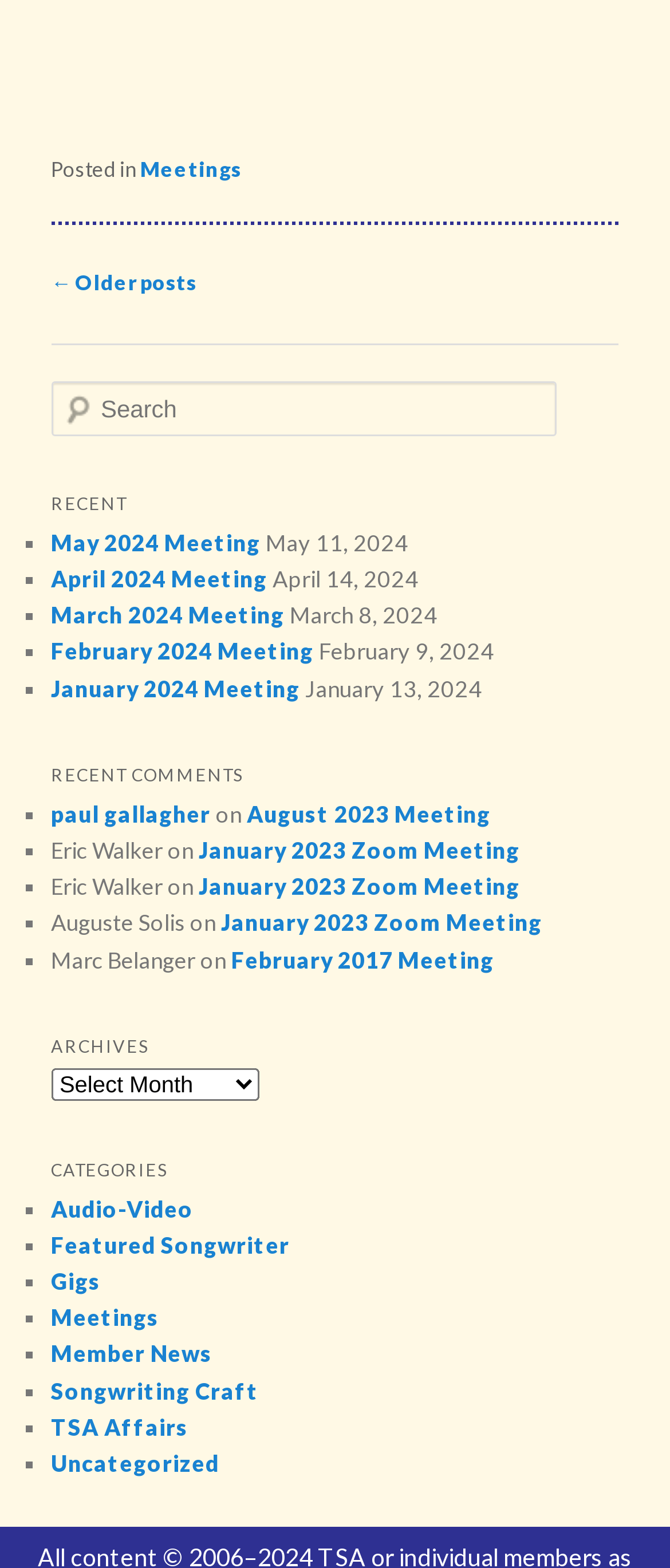Give a concise answer of one word or phrase to the question: 
What is the purpose of the textbox in the webpage?

Search